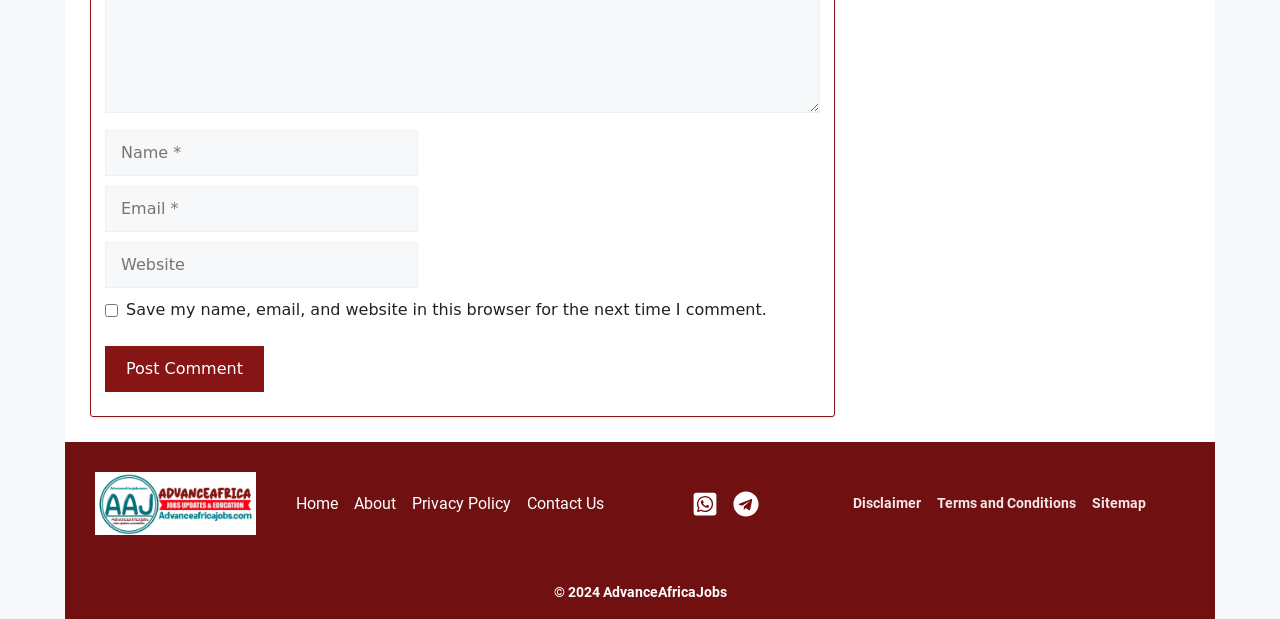Please specify the bounding box coordinates of the clickable region necessary for completing the following instruction: "Go to the Disclaimer page". The coordinates must consist of four float numbers between 0 and 1, i.e., [left, top, right, bottom].

[0.666, 0.797, 0.719, 0.831]